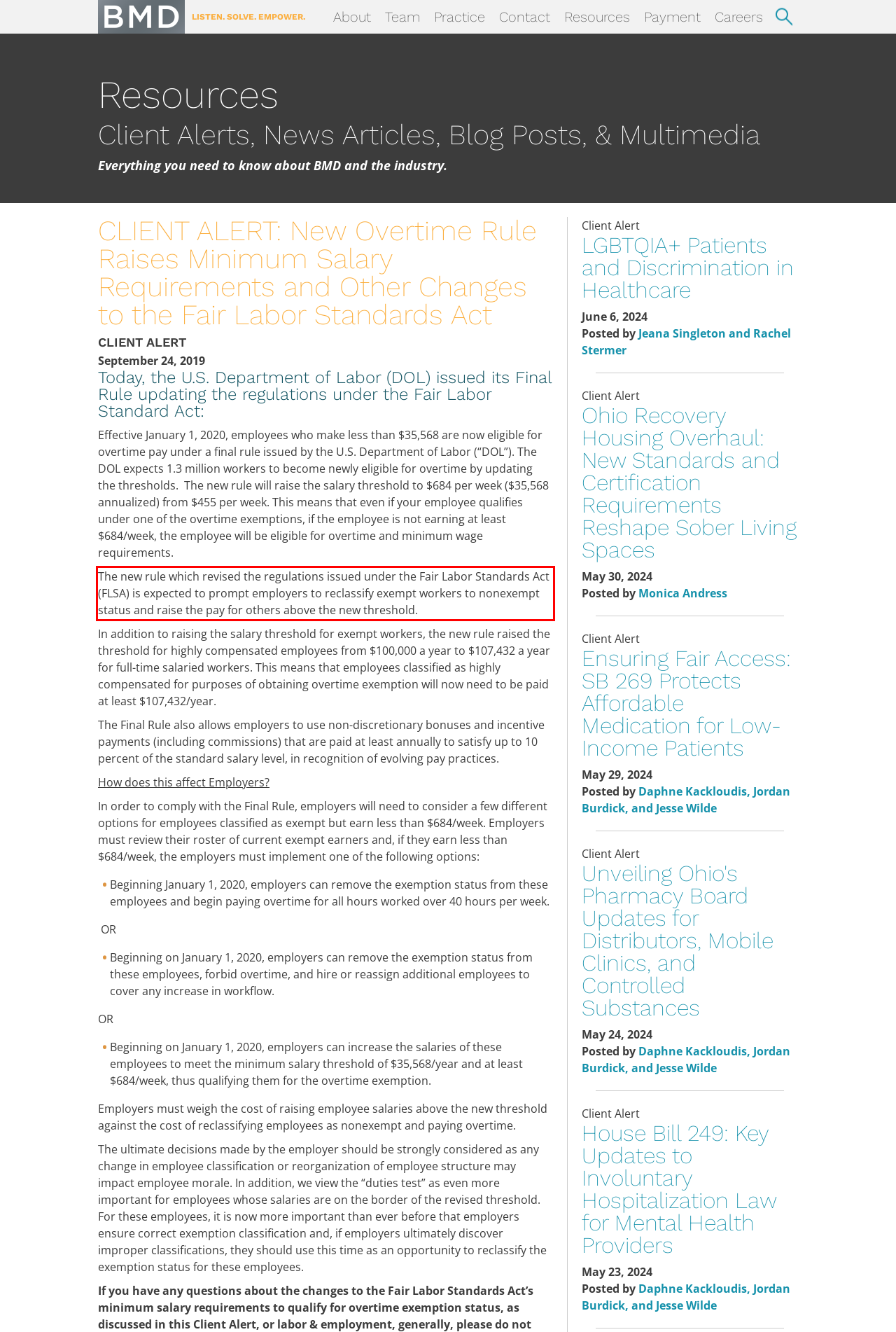By examining the provided screenshot of a webpage, recognize the text within the red bounding box and generate its text content.

The new rule which revised the regulations issued under the Fair Labor Standards Act (FLSA) is expected to prompt employers to reclassify exempt workers to nonexempt status and raise the pay for others above the new threshold.